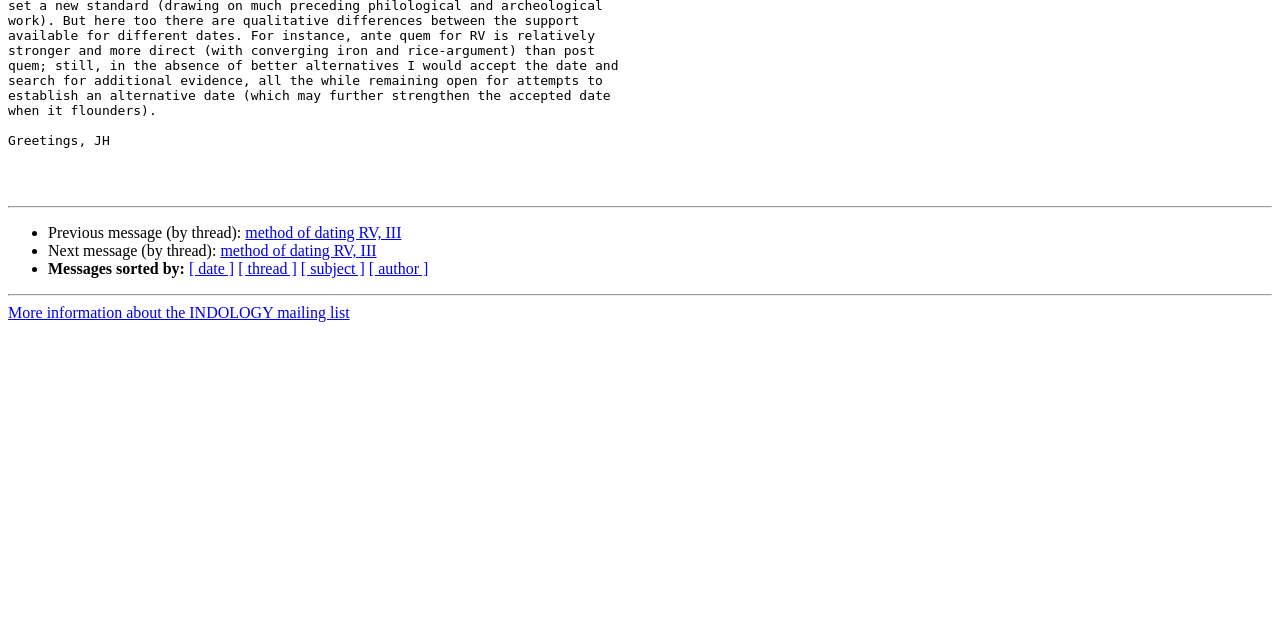Provide the bounding box coordinates of the HTML element described by the text: "Shops". The coordinates should be in the format [left, top, right, bottom] with values between 0 and 1.

None